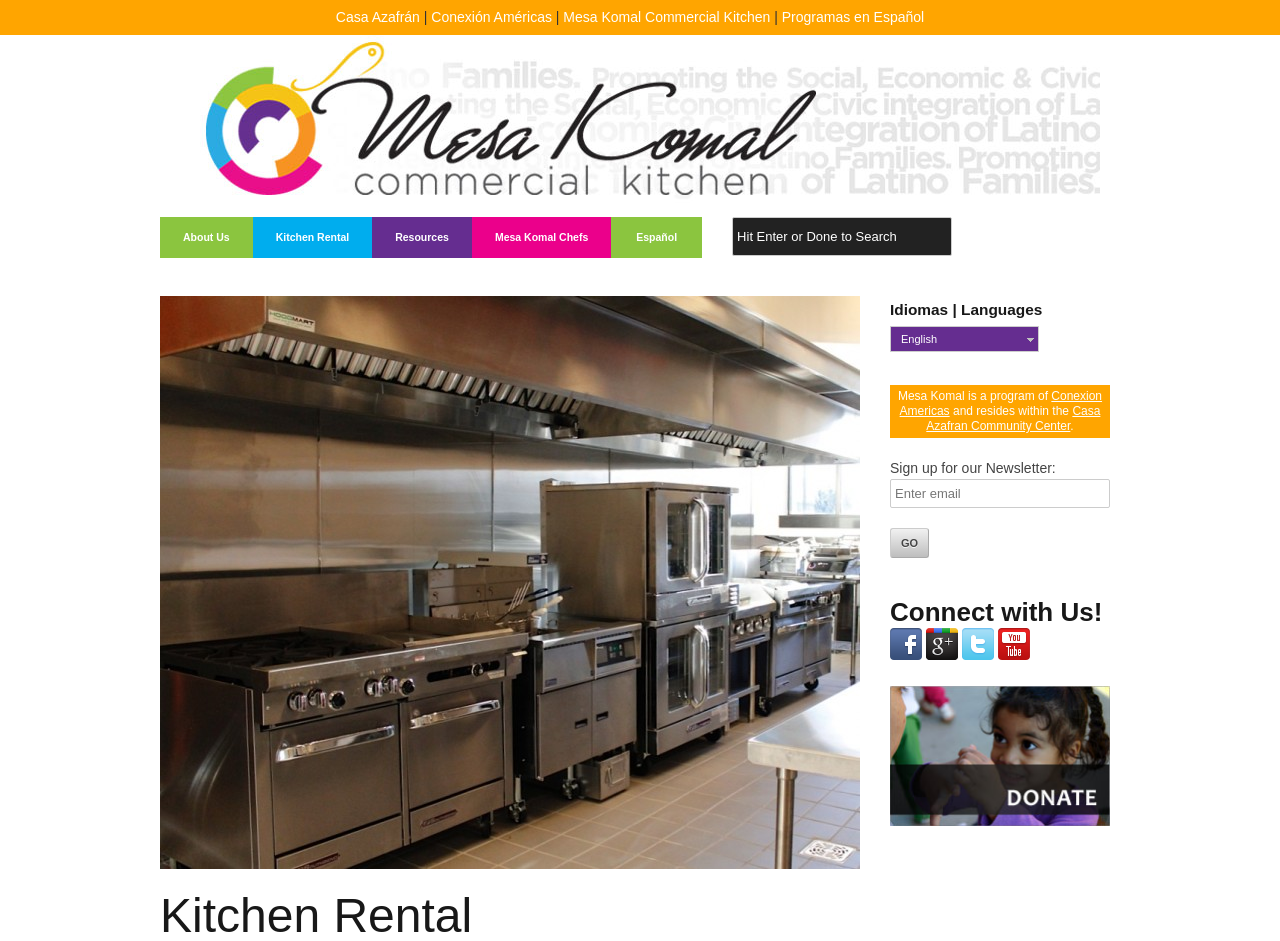Show the bounding box coordinates for the HTML element as described: "parent_node: Connect with Us!".

[0.723, 0.688, 0.748, 0.705]